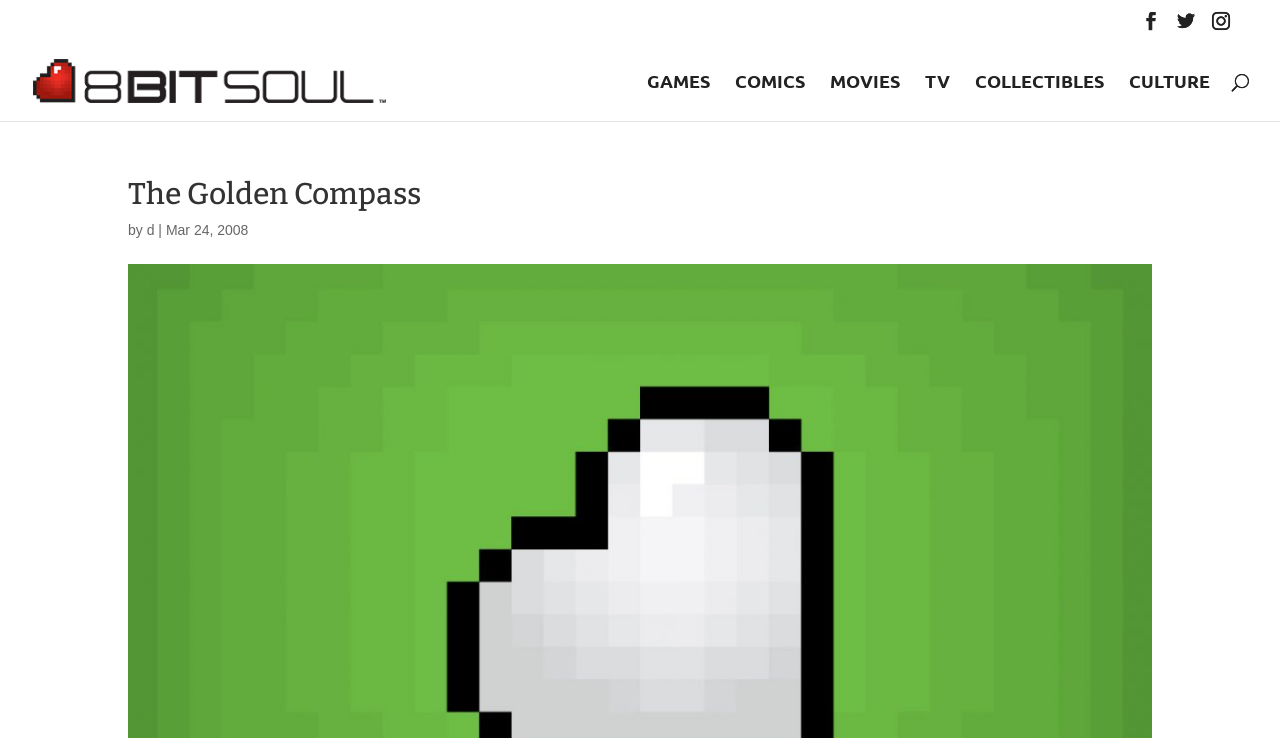Provide the bounding box coordinates of the area you need to click to execute the following instruction: "Go to GAMES page".

[0.505, 0.1, 0.555, 0.164]